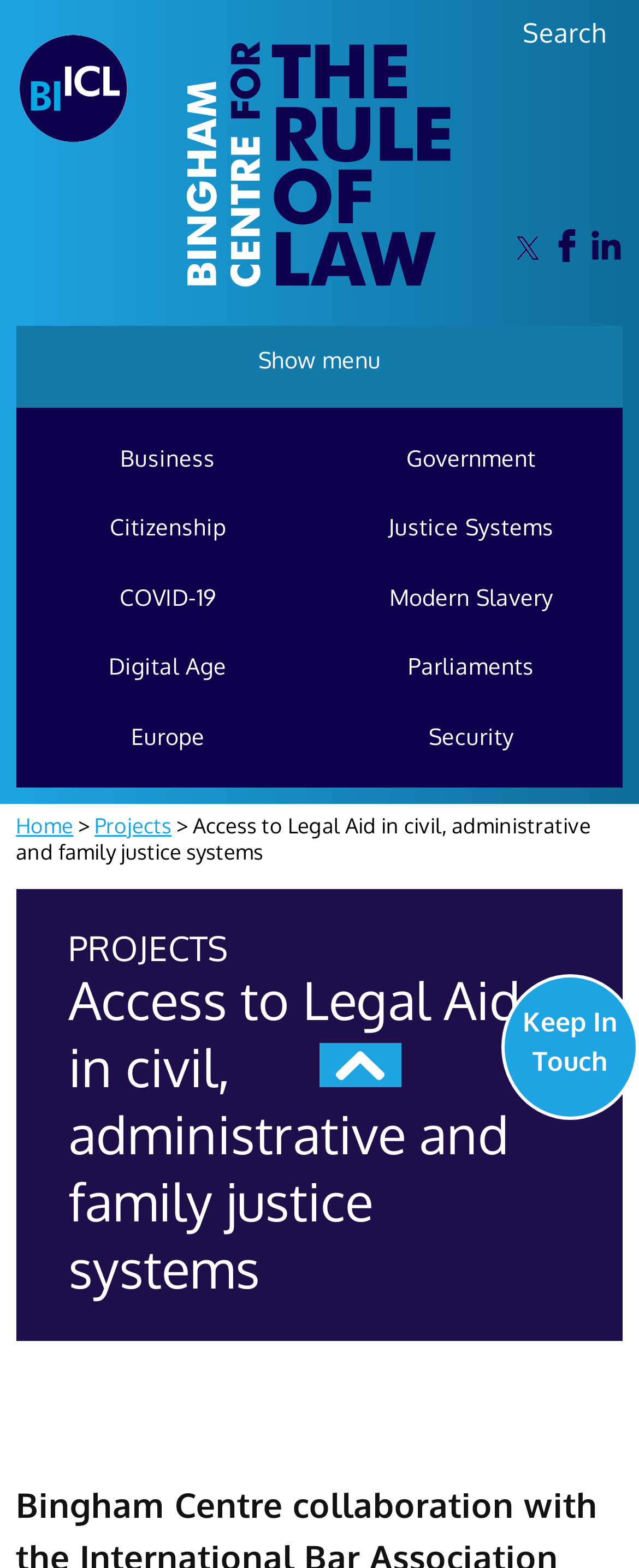Please answer the following question using a single word or phrase: What is the image above the 'Home' link?

BIICL